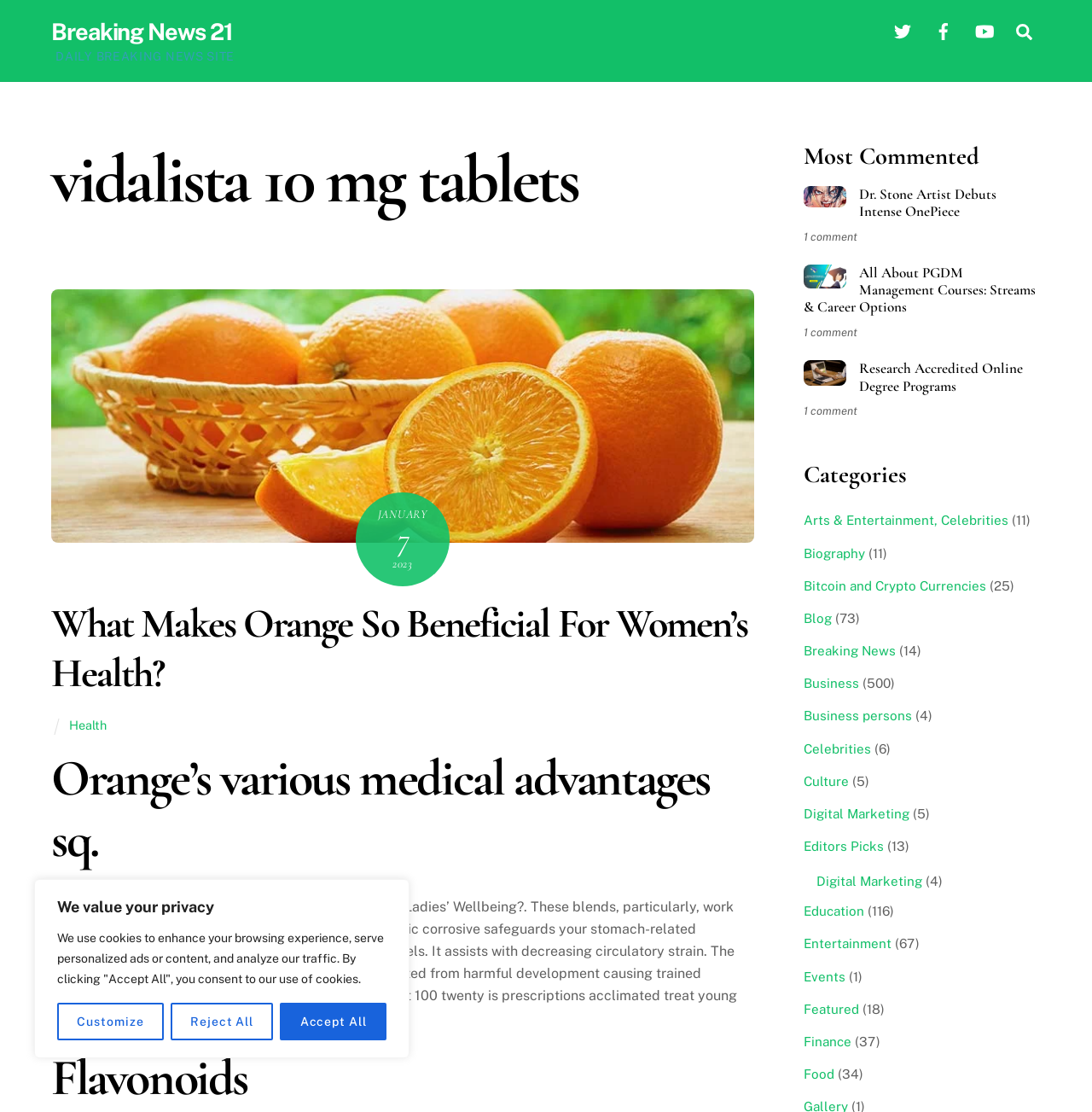Provide a thorough description of this webpage.

The webpage is a news website with a focus on breaking news, categorized into various sections. At the top, there is a cookie consent banner with buttons to customize, reject, or accept all cookies. Below this, there is a header section with links to social media platforms, including Twitter, Facebook, and YouTube, as well as a search bar.

The main content area is divided into two columns. The left column features a prominent article with a heading "vidalista 10 mg tablets" and a subheading "What Makes Orange So Beneficial For Women’s Health?" accompanied by an image. Below this, there are several other article summaries with headings, images, and links to read more.

The right column is dedicated to various categories, including "Most Commented", "Categories", and "Back To Top" links. The "Most Commented" section displays three article summaries with images and links to read more, each with a comment count. The "Categories" section lists numerous categories, such as "Arts & Entertainment", "Biography", "Bitcoin and Crypto Currencies", and many more, each with a link and a count of related articles.

Throughout the webpage, there are multiple headings, links, and images, creating a dense and informative layout. The overall structure is organized, with clear headings and concise text, making it easy to navigate and find specific topics of interest.